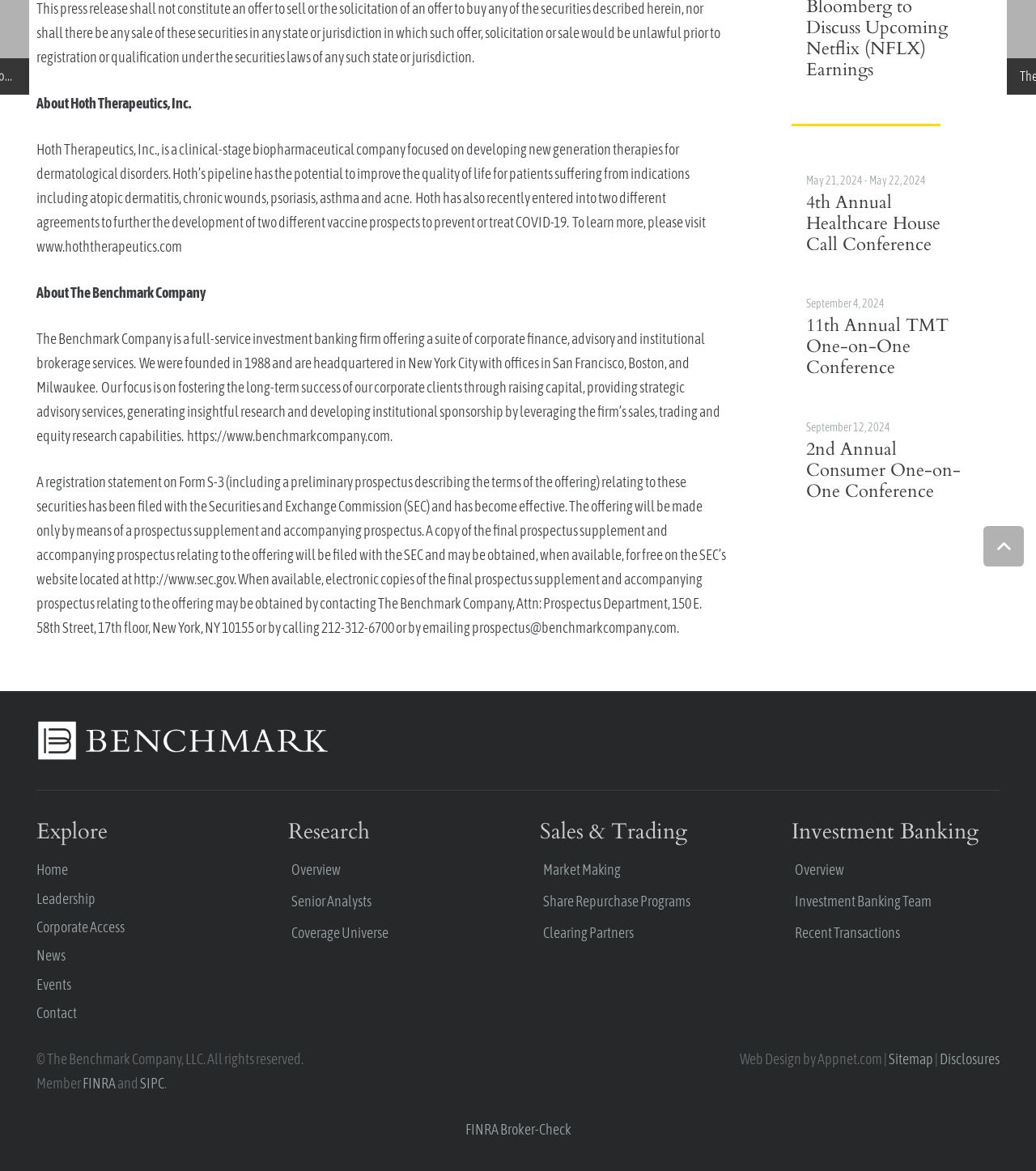Identify the bounding box for the UI element specified in this description: "Contact". The coordinates must be four float numbers between 0 and 1, formatted as [left, top, right, bottom].

[0.035, 0.858, 0.074, 0.872]